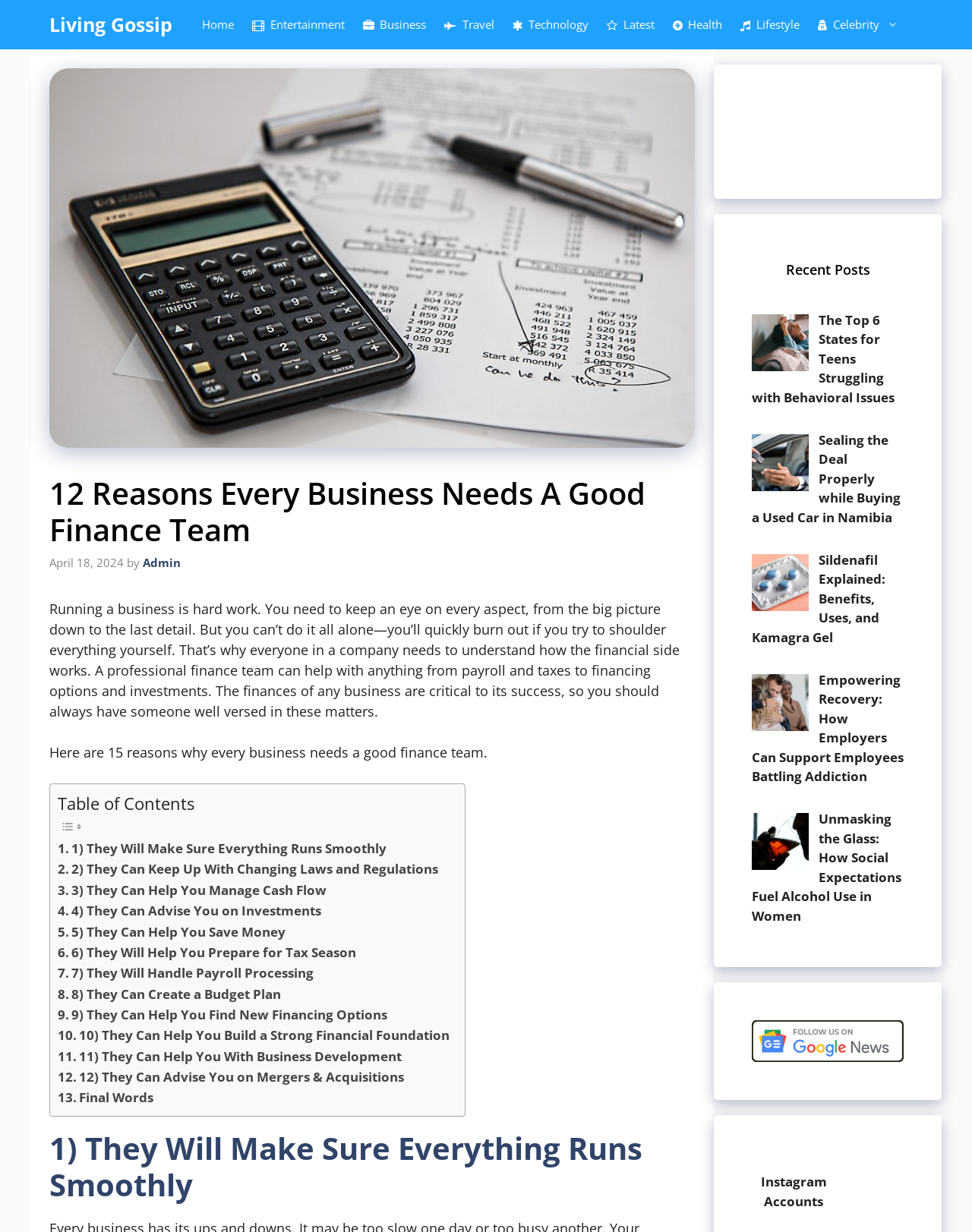Please give a one-word or short phrase response to the following question: 
What is the title of the first reason given for why a business needs a good finance team?

They Will Make Sure Everything Runs Smoothly